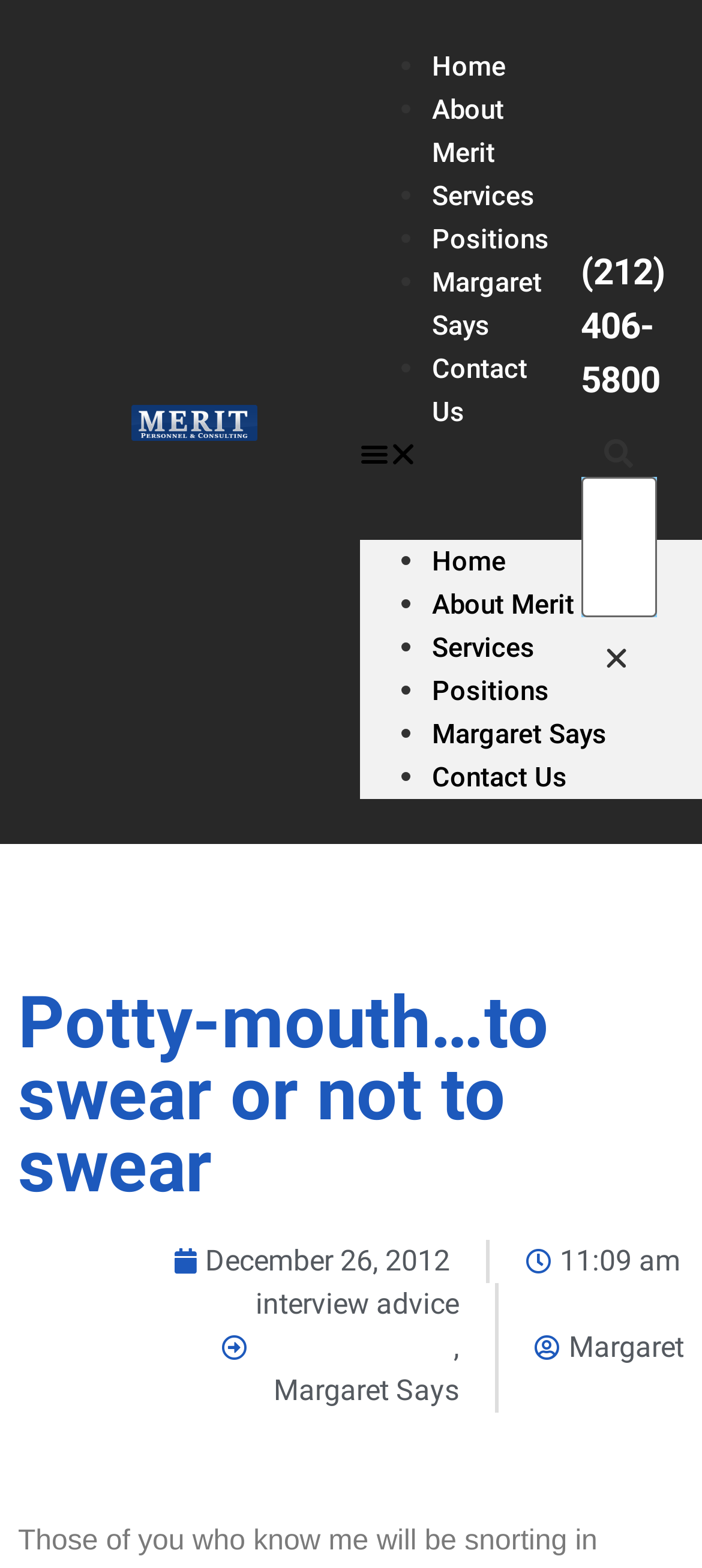Analyze the image and give a detailed response to the question:
What is the date of the article?

I found the date of the article, which is 'December 26, 2012', located below the main heading of the webpage.